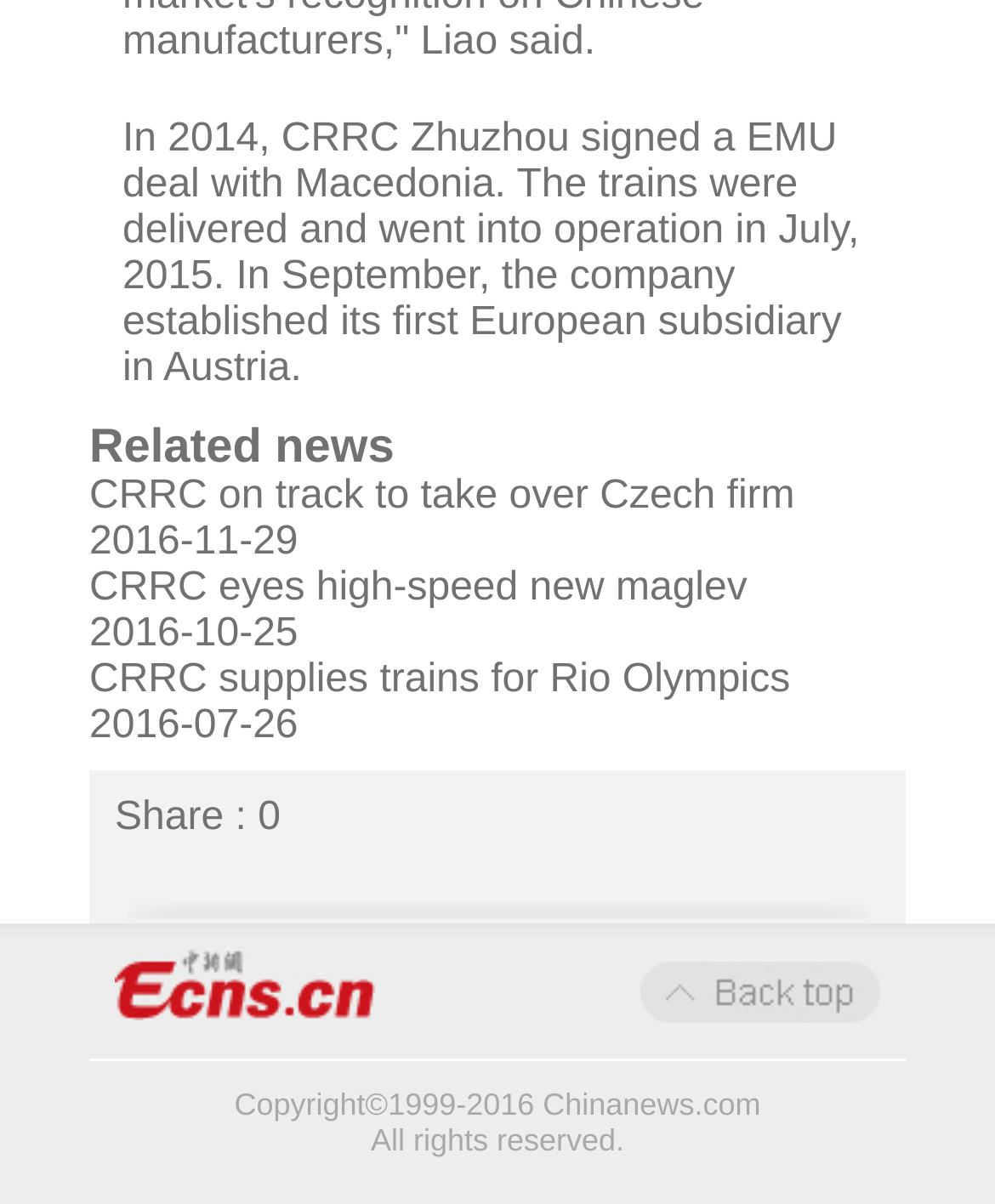What is the date of the news article? Refer to the image and provide a one-word or short phrase answer.

2014